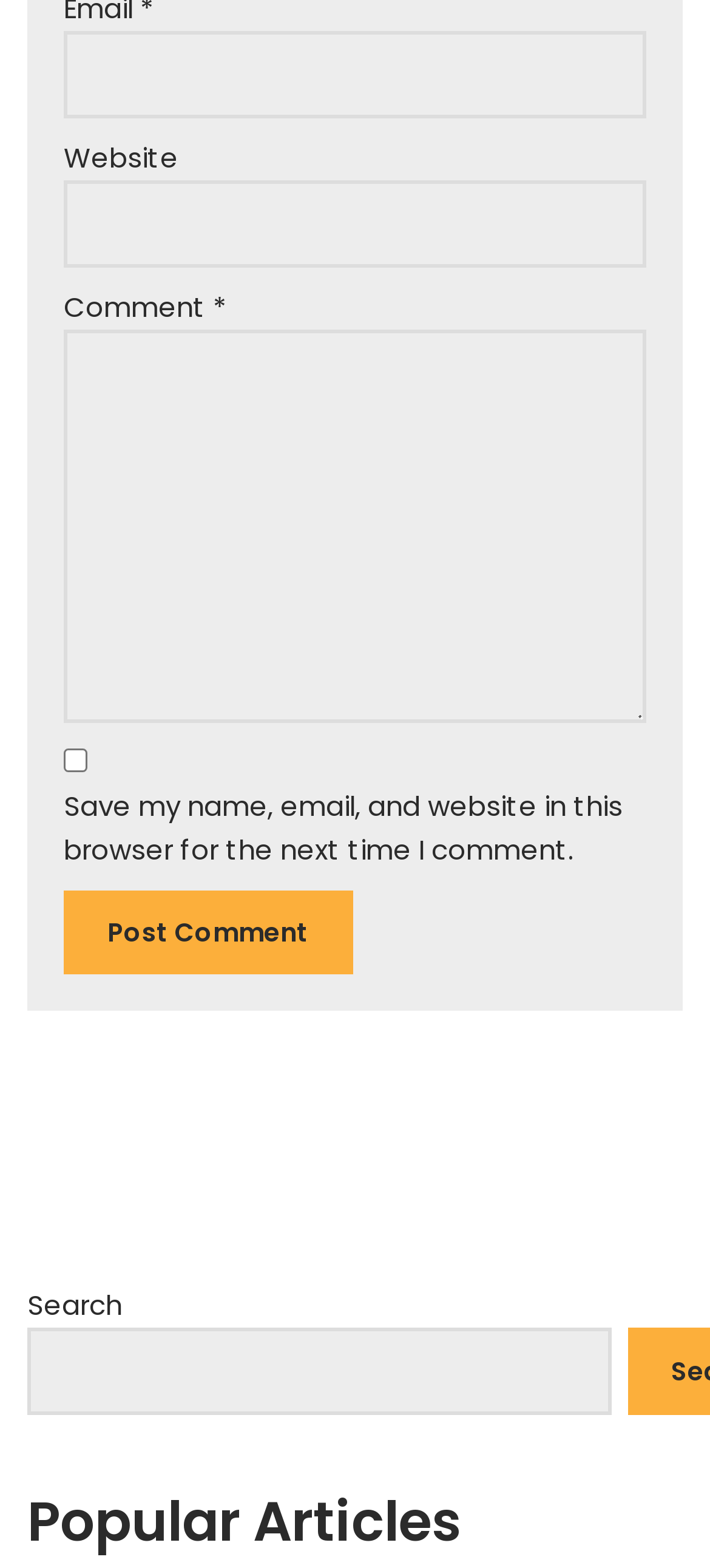What is the purpose of the searchbox?
Using the image, elaborate on the answer with as much detail as possible.

The searchbox is located at the bottom of the webpage and is labeled 'Search'. This suggests that its purpose is to allow users to search for content on the website.